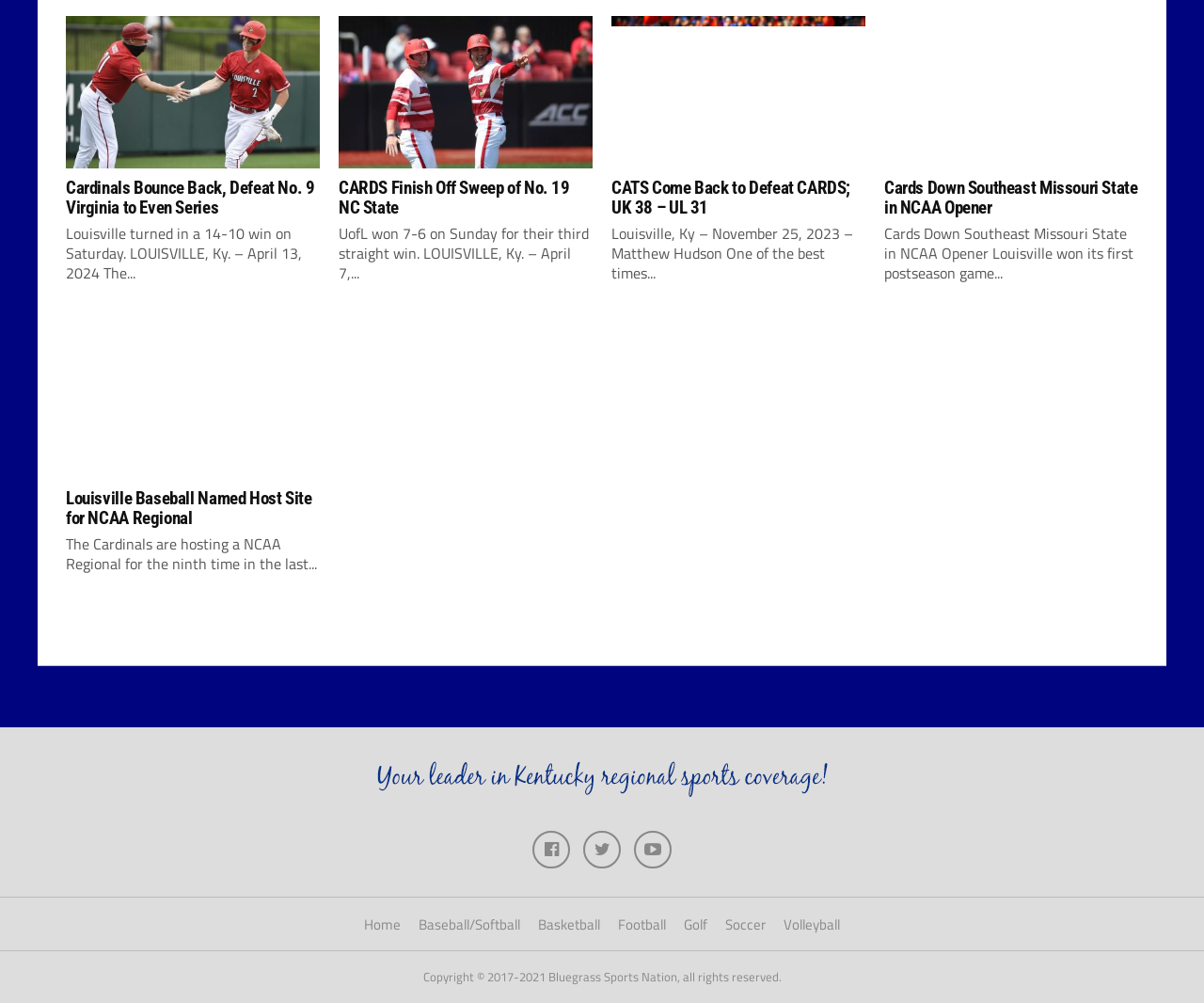Please provide a comprehensive answer to the question based on the screenshot: What year does the copyright notice on the webpage refer to?

The copyright notice on the webpage refers to the years 2017-2021, as indicated by the static text 'Copyright © 2017-2021 Bluegrass Sports Nation, all rights reserved' at the bottom of the webpage.